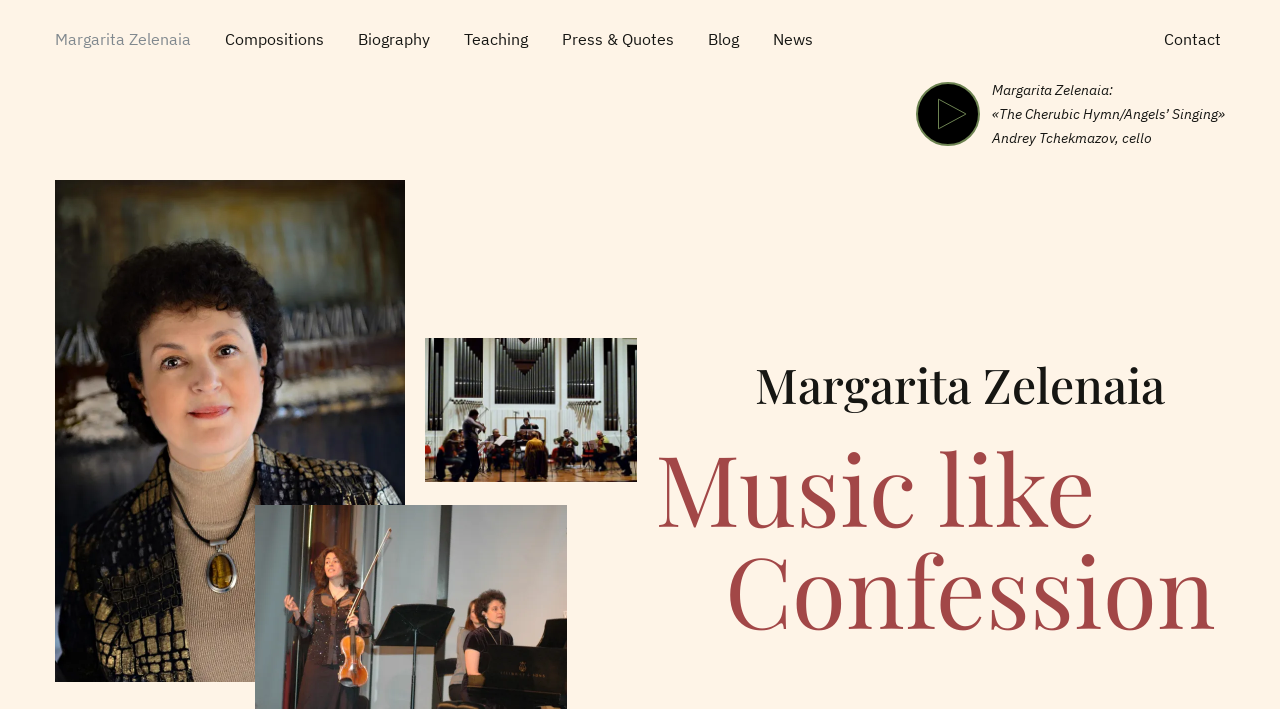Explain in detail what is displayed on the webpage.

The webpage is about Margarita Zelenaia, a musician, and her music. At the top of the page, there is a navigation menu with 7 links: Margarita Zelenaia, Compositions, Biography, Teaching, Press & Quotes, Blog, and News, followed by a Contact link at the far right. Below the navigation menu, there is an image. 

To the right of the image, there are three lines of text. The first line reads "Margarita Zelenaia:". The second line is the title of a music piece, "«The Cherubic Hymn/Angels’ Singing»". The third line mentions the performer, "Andrey Tchekmazov, cello". 

Further down the page, there are two headings. The first heading is "Margarita Zelenaia", and the second heading is "Music like Confession", which is a subtitle. The music described on this page is emotive, evoking feelings of ecstasy, quiet sadness, and enlightenment.